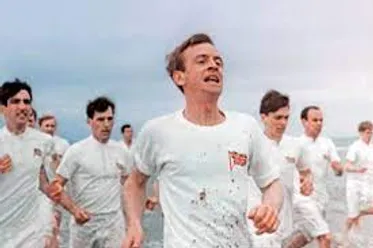By analyzing the image, answer the following question with a detailed response: What event are the main characters preparing for in the film?

According to the caption, the main characters, Eric Liddell and Harold Abrahams, are preparing for their respective challenges in the world of athletics leading up to the 1924 Olympics.